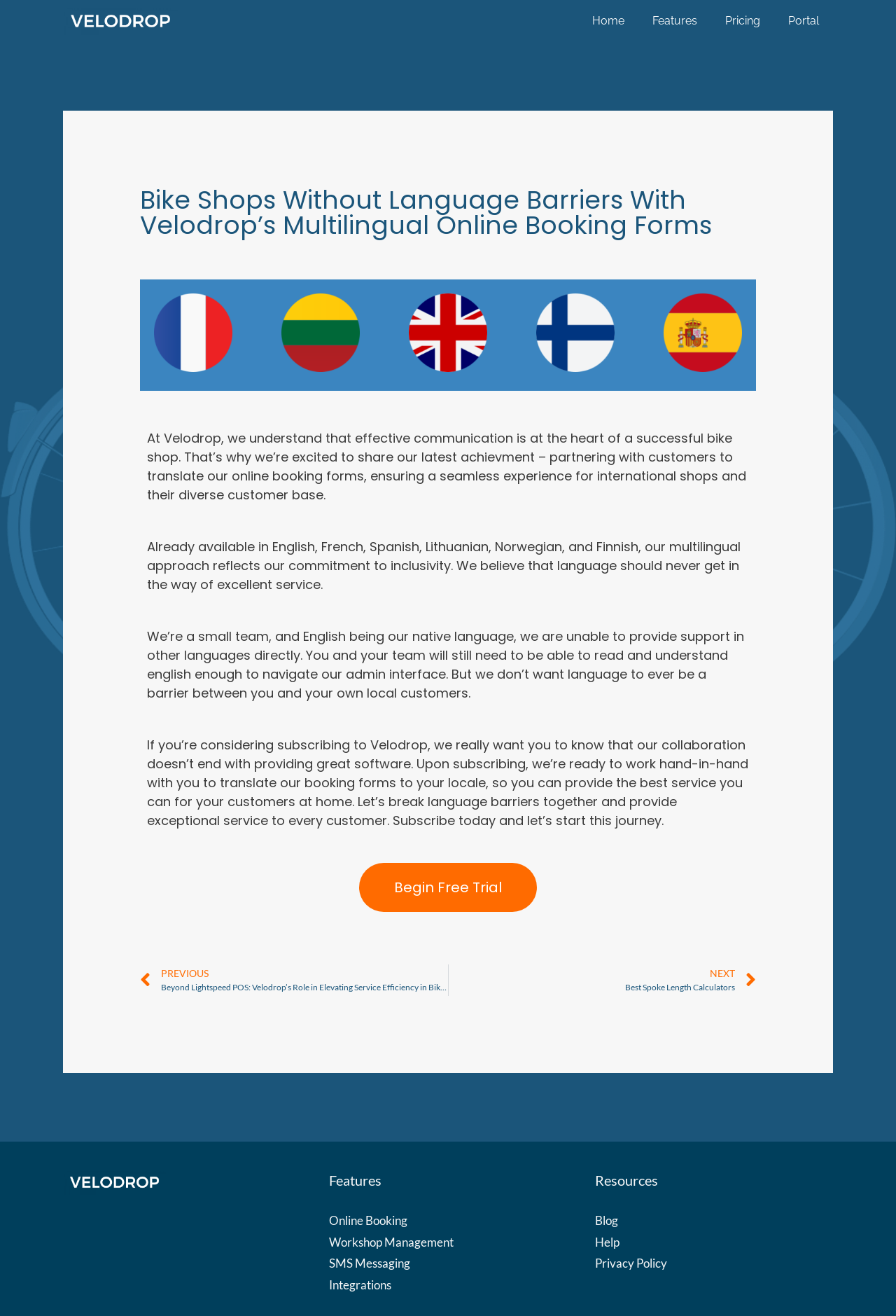Please locate the bounding box coordinates of the element's region that needs to be clicked to follow the instruction: "Click on the 'Features' link". The bounding box coordinates should be provided as four float numbers between 0 and 1, i.e., [left, top, right, bottom].

[0.712, 0.0, 0.794, 0.032]